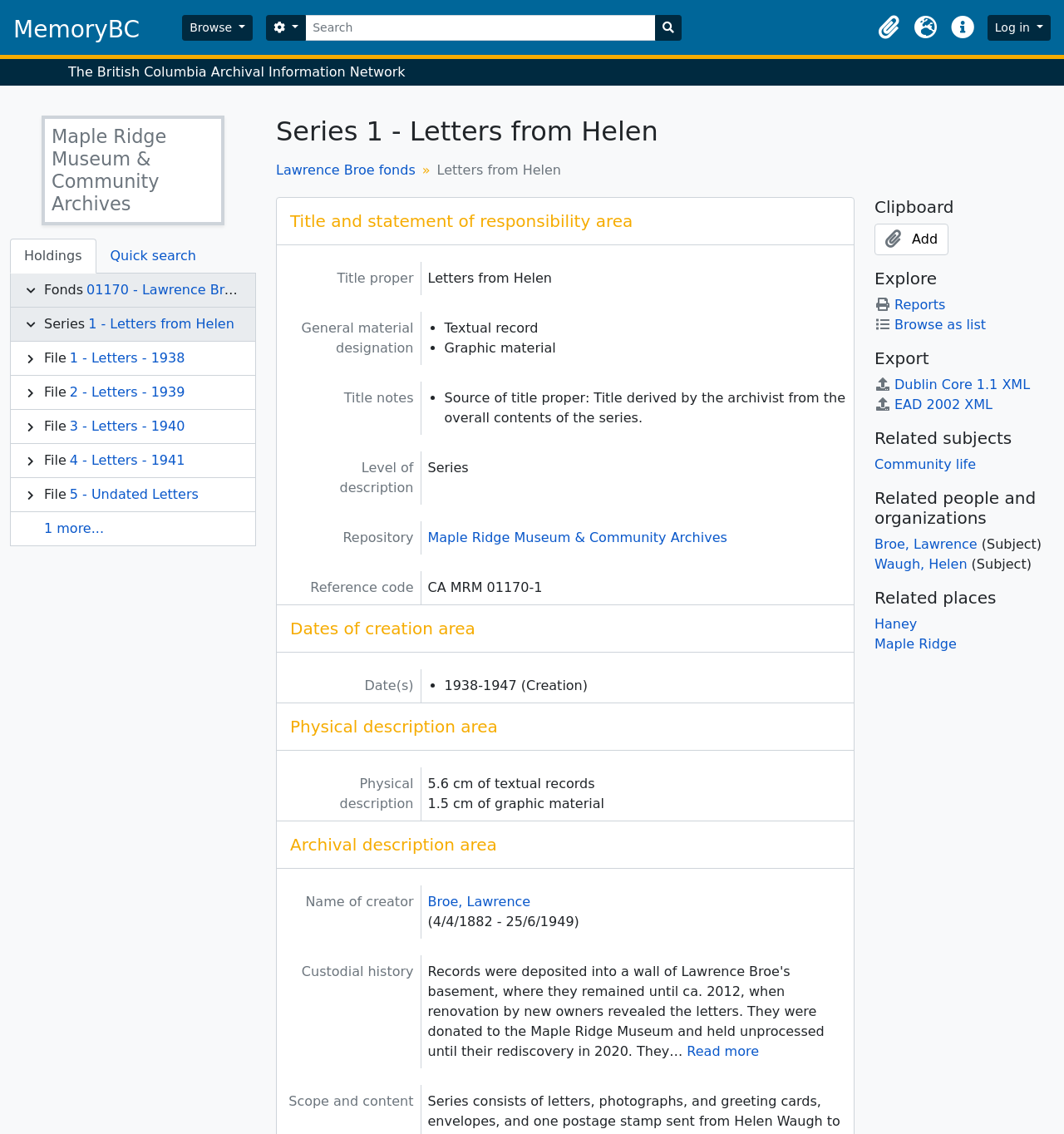Determine the coordinates of the bounding box that should be clicked to complete the instruction: "View letters from 1938". The coordinates should be represented by four float numbers between 0 and 1: [left, top, right, bottom].

[0.065, 0.308, 0.174, 0.322]